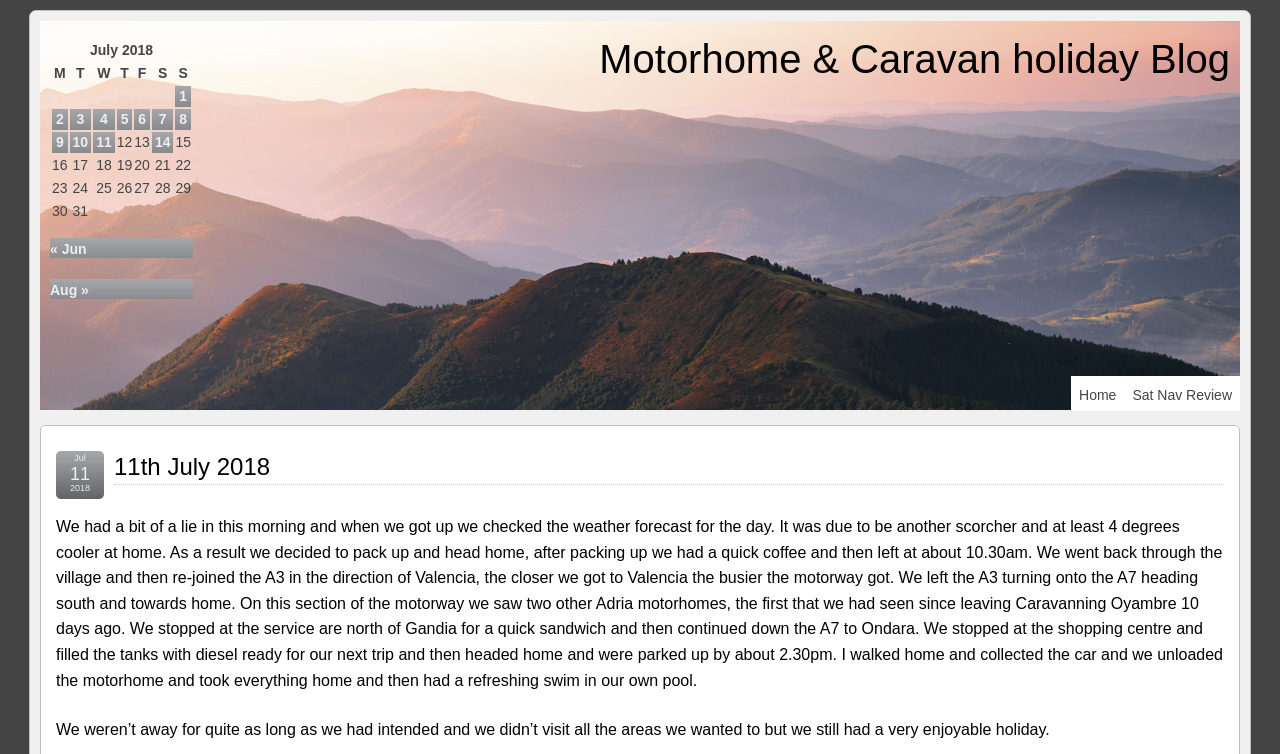Show me the bounding box coordinates of the clickable region to achieve the task as per the instruction: "Click on 'Sat Nav Review'".

[0.878, 0.499, 0.969, 0.545]